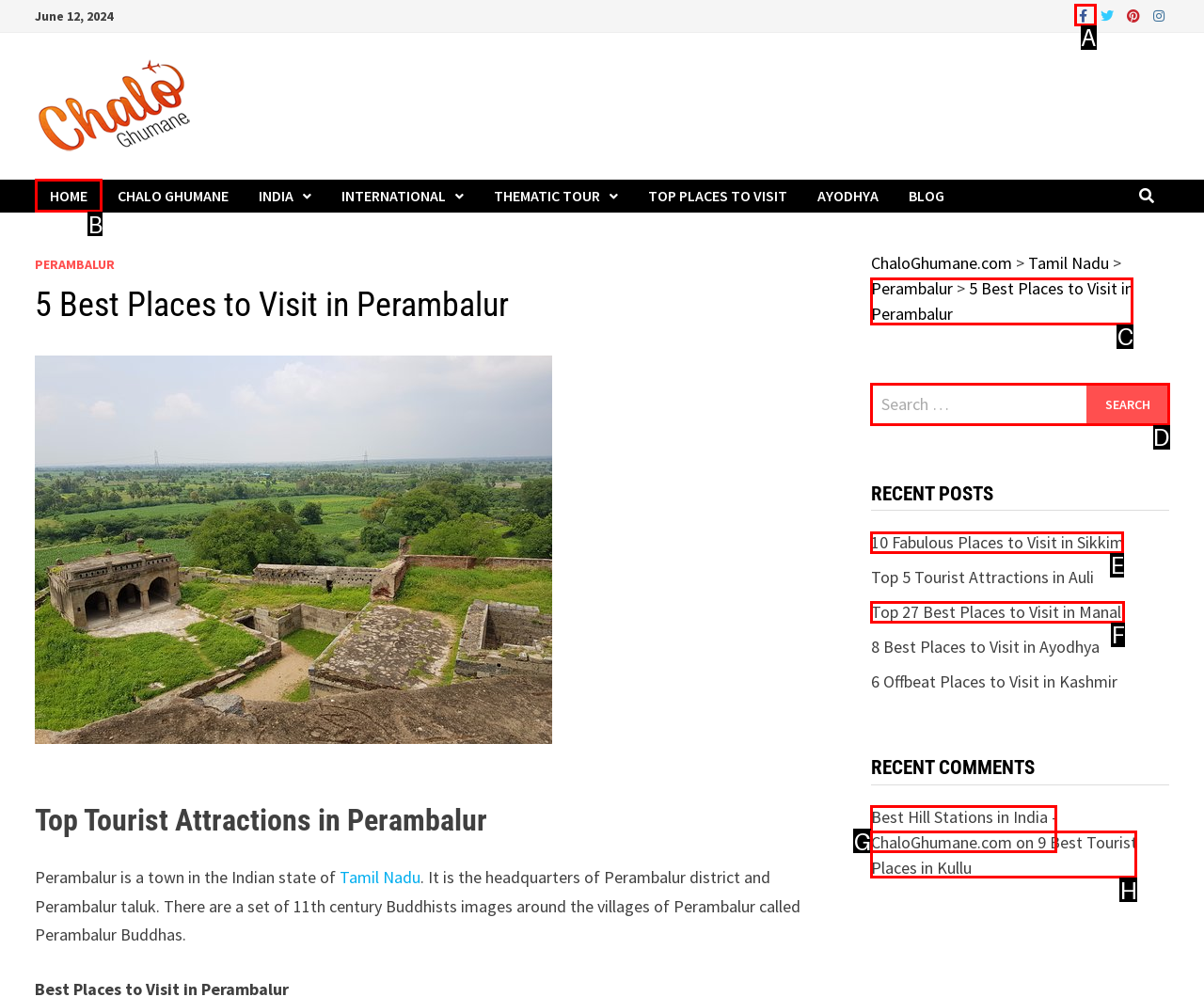Which lettered option should I select to achieve the task: Click on the HOME link according to the highlighted elements in the screenshot?

B